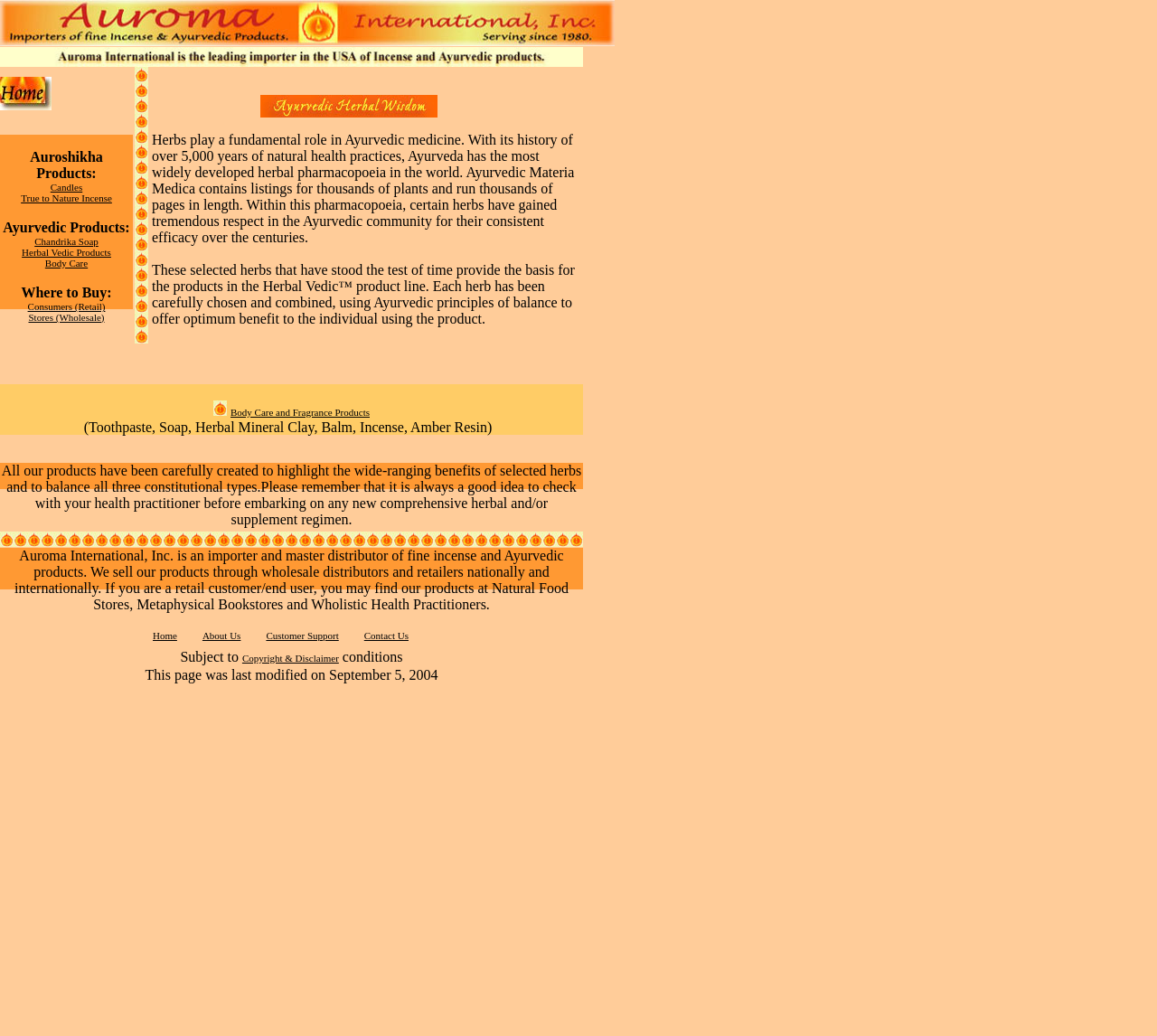Identify the bounding box coordinates of the clickable region to carry out the given instruction: "Click the 'Home' link".

[0.132, 0.608, 0.153, 0.619]